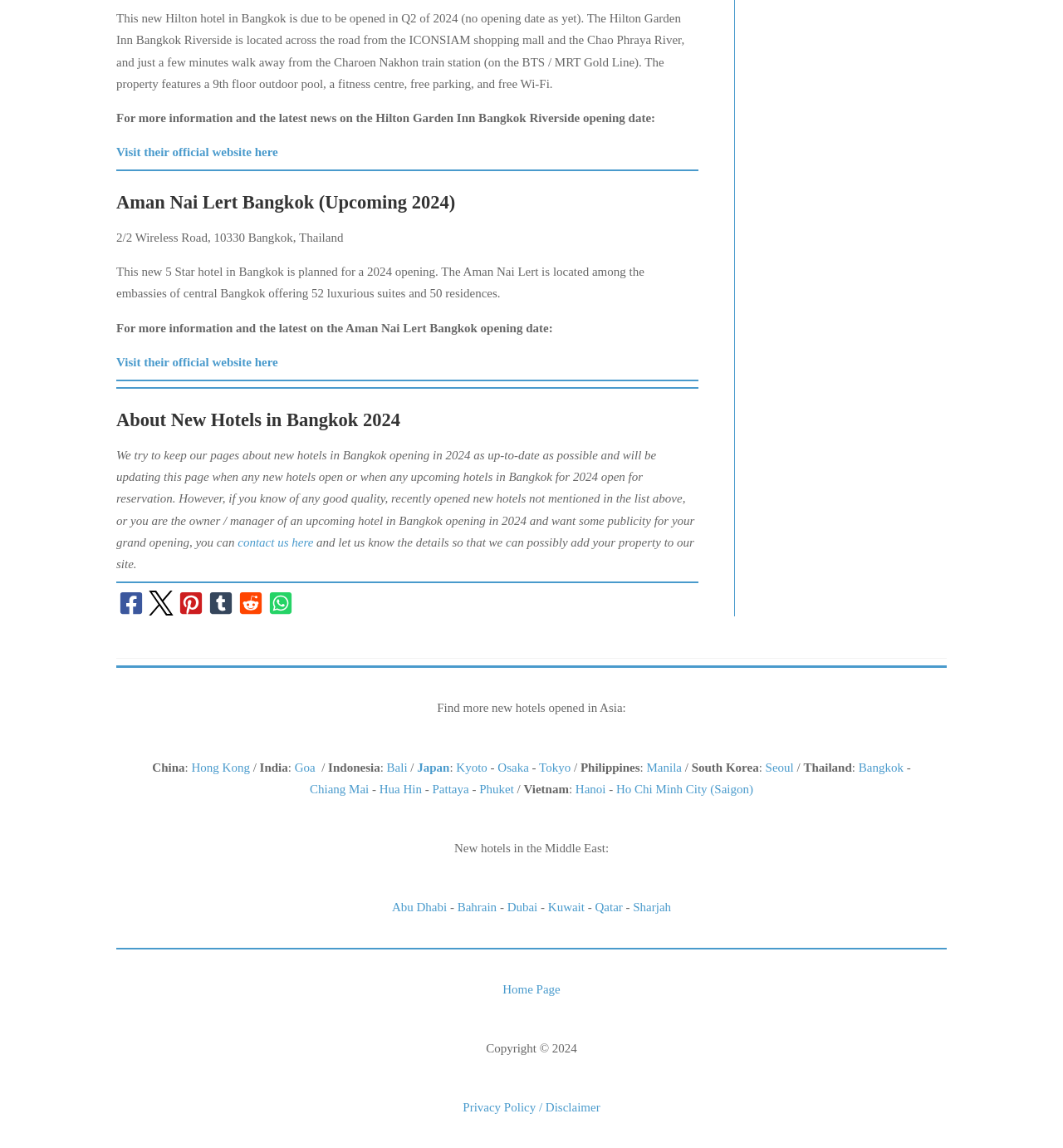Locate the bounding box of the user interface element based on this description: "Privacy Policy / Disclaimer".

[0.435, 0.959, 0.565, 0.97]